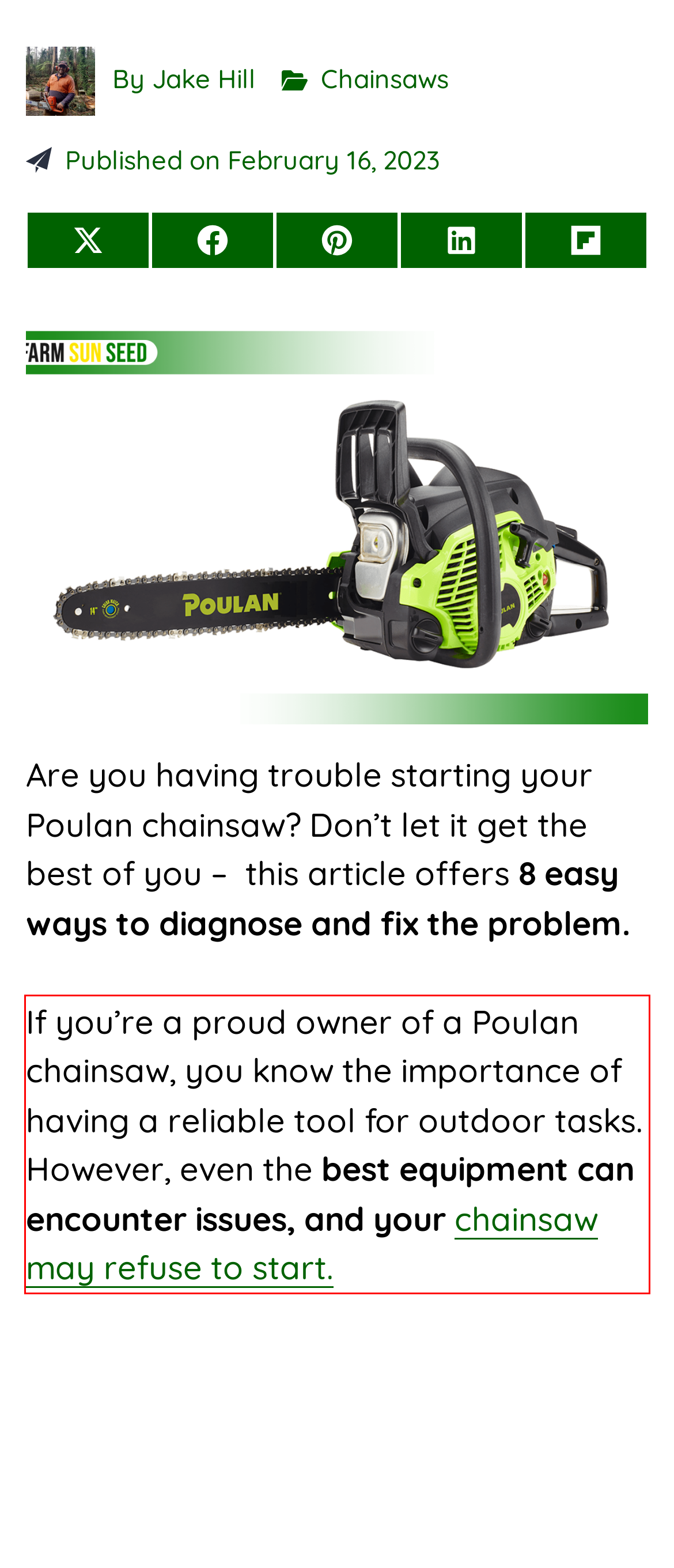Please identify and extract the text from the UI element that is surrounded by a red bounding box in the provided webpage screenshot.

If you’re a proud owner of a Poulan chainsaw, you know the importance of having a reliable tool for outdoor tasks. However, even the best equipment can encounter issues, and your chainsaw may refuse to start.